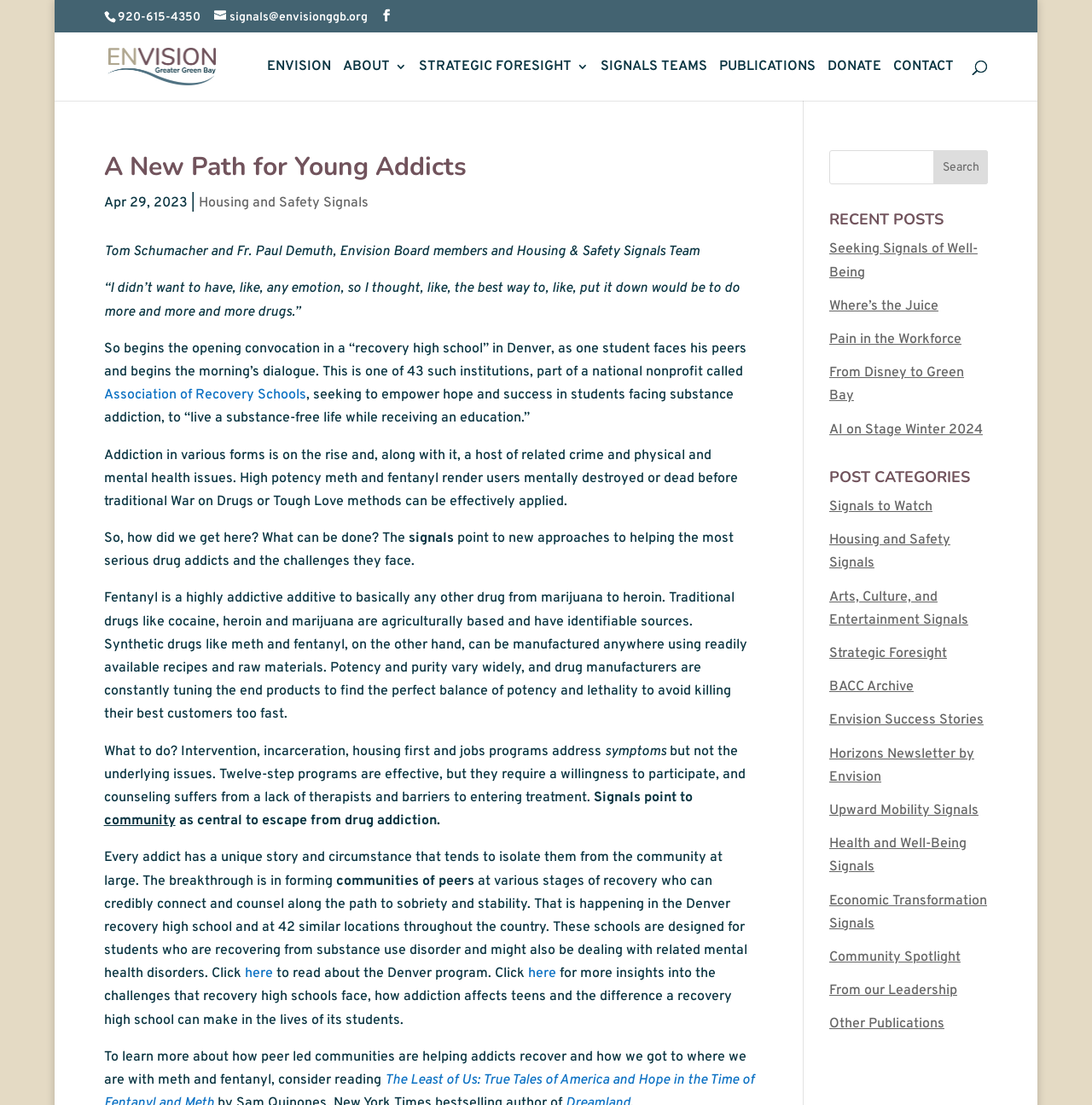What is the title of the latest article?
Refer to the image and give a detailed response to the question.

I looked for the heading element with the highest y-coordinate and found the element with the text 'A New Path for Young Addicts' at coordinates [0.095, 0.136, 0.691, 0.174]. This indicates that it is the title of the latest article.